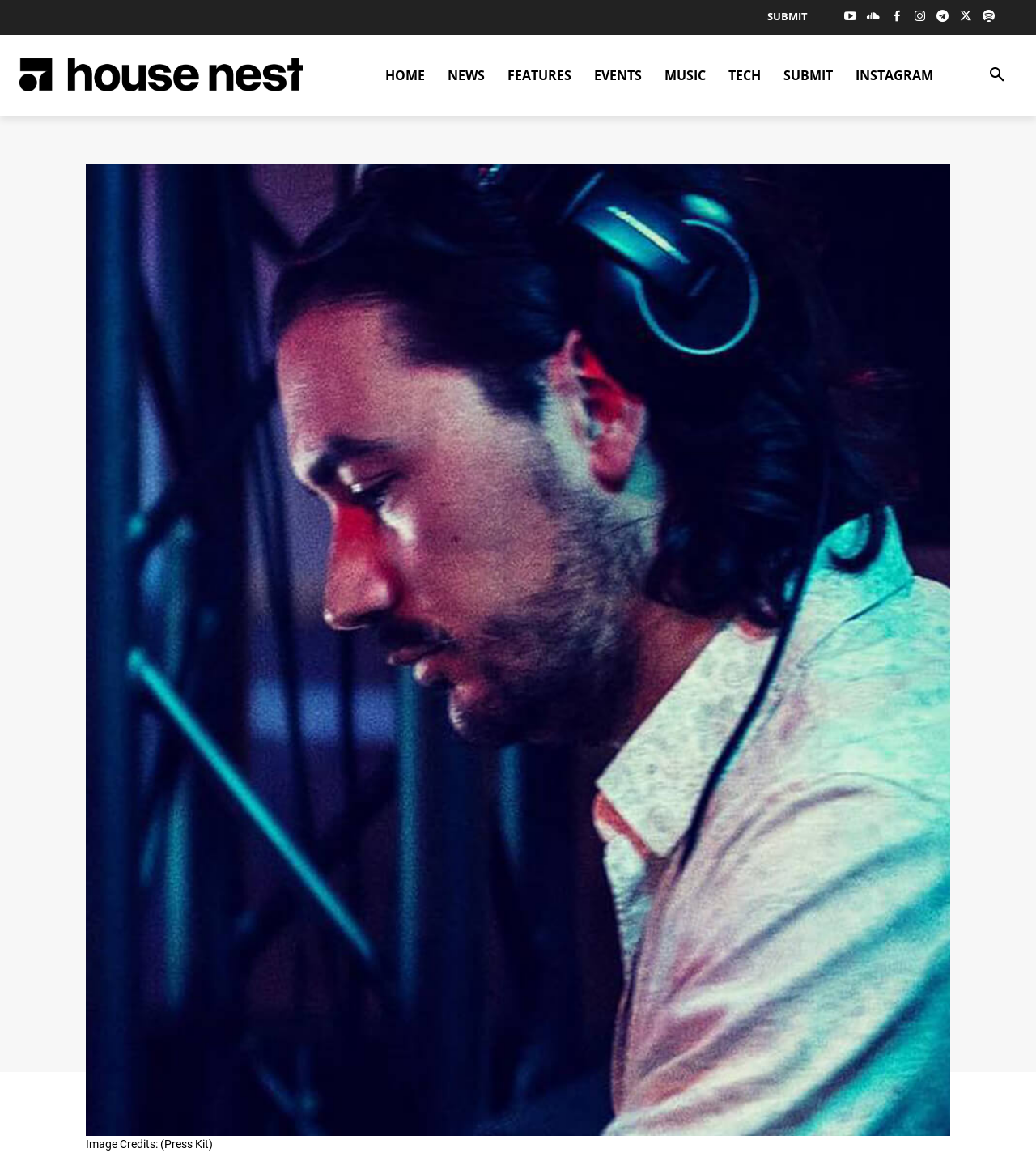Generate the text of the webpage's primary heading.

Niki Muxx drops new track ‘Existence’